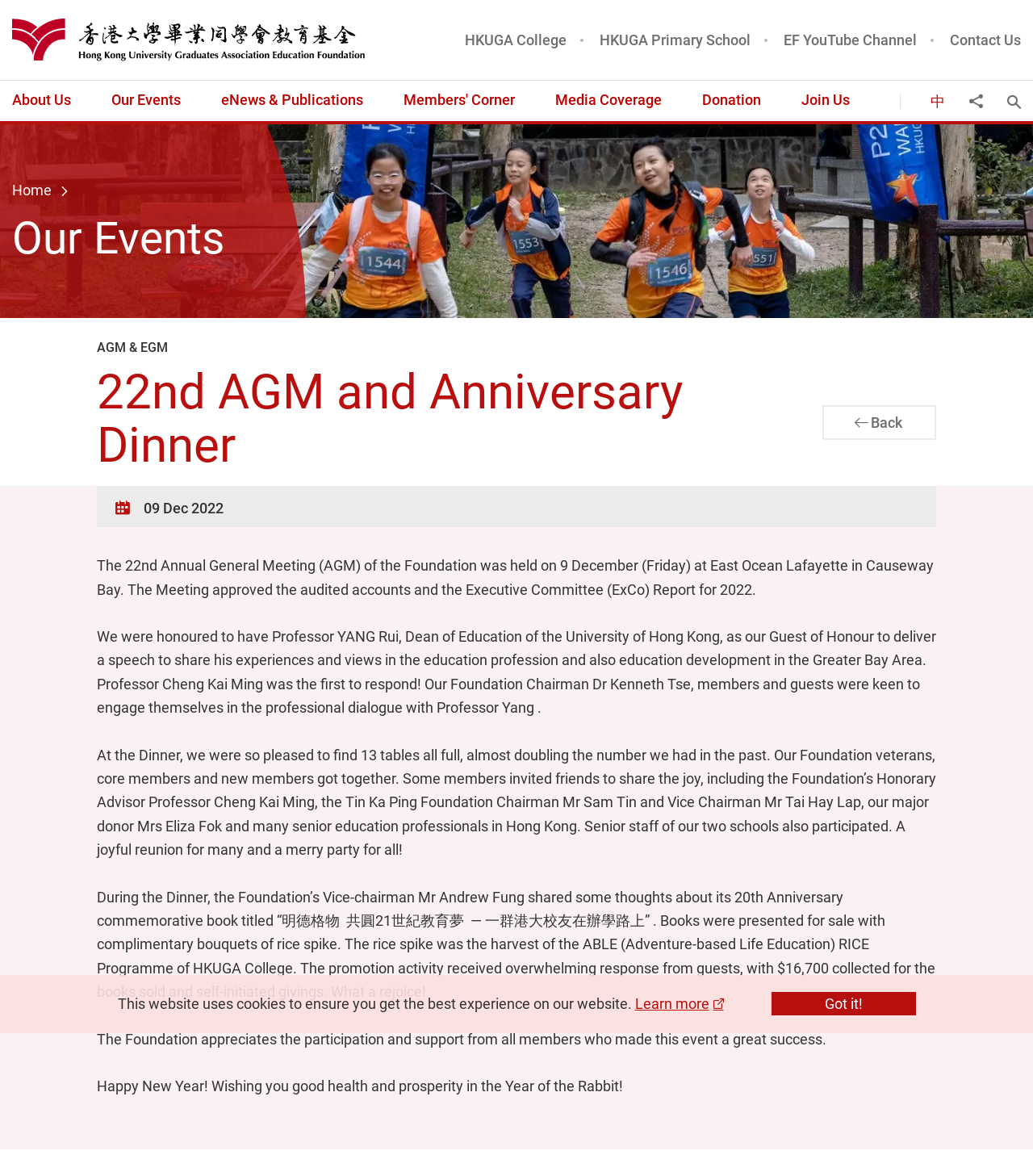Point out the bounding box coordinates of the section to click in order to follow this instruction: "Learn more about cookies".

[0.614, 0.845, 0.7, 0.861]